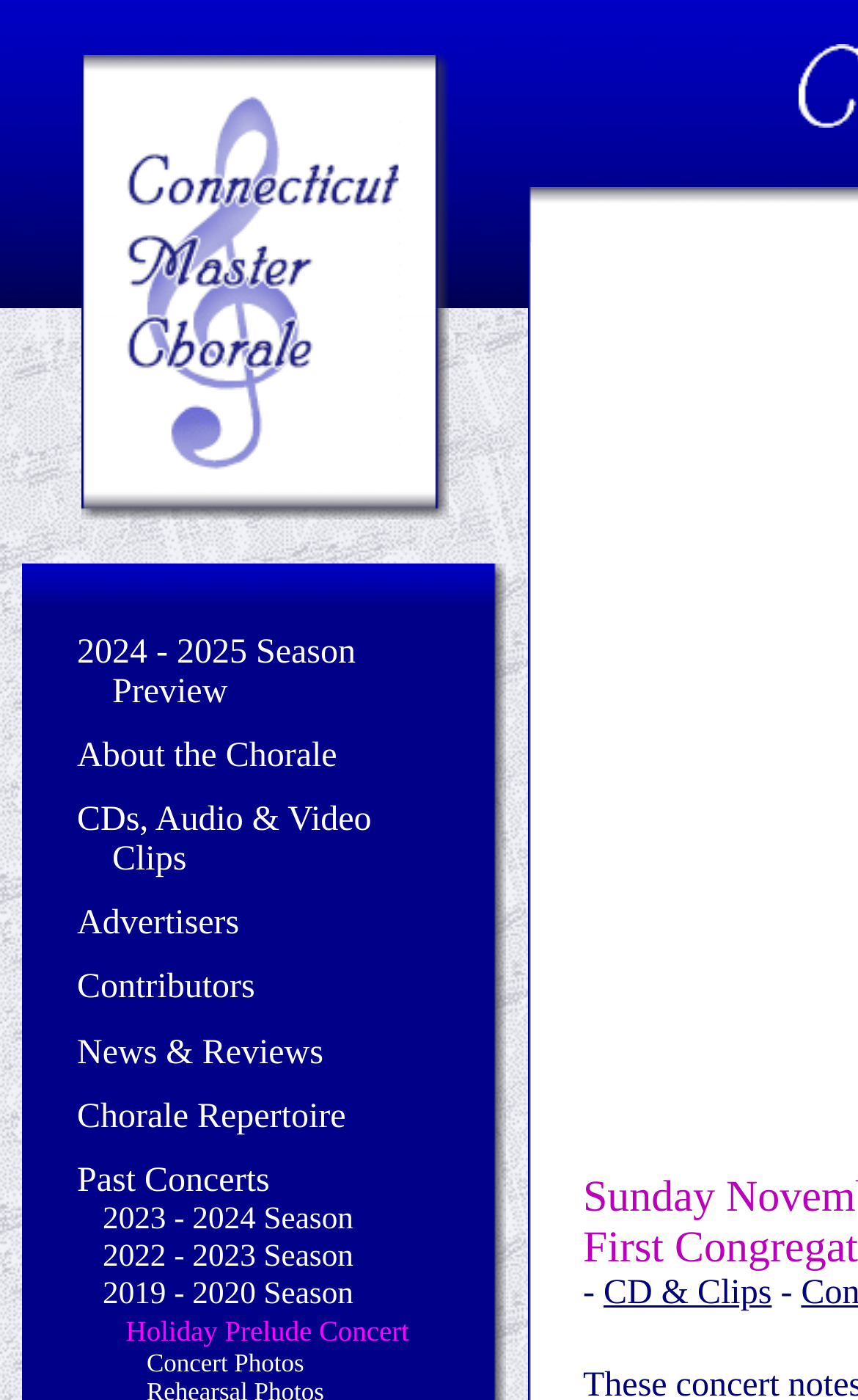How many seasons are listed?
From the image, respond using a single word or phrase.

4